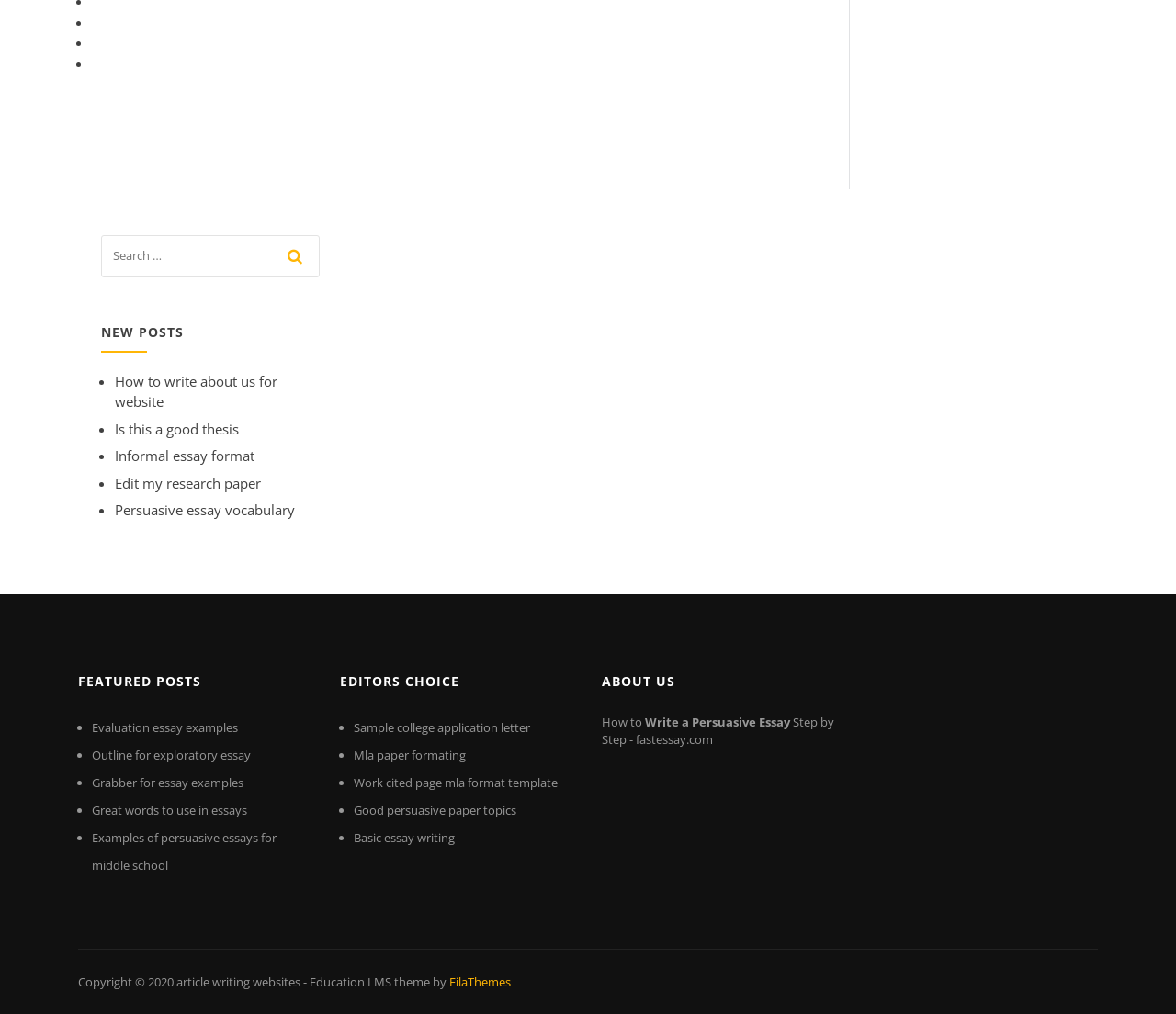What type of posts are featured in the 'FEATURED POSTS' section?
Based on the image, respond with a single word or phrase.

Essay examples and guides